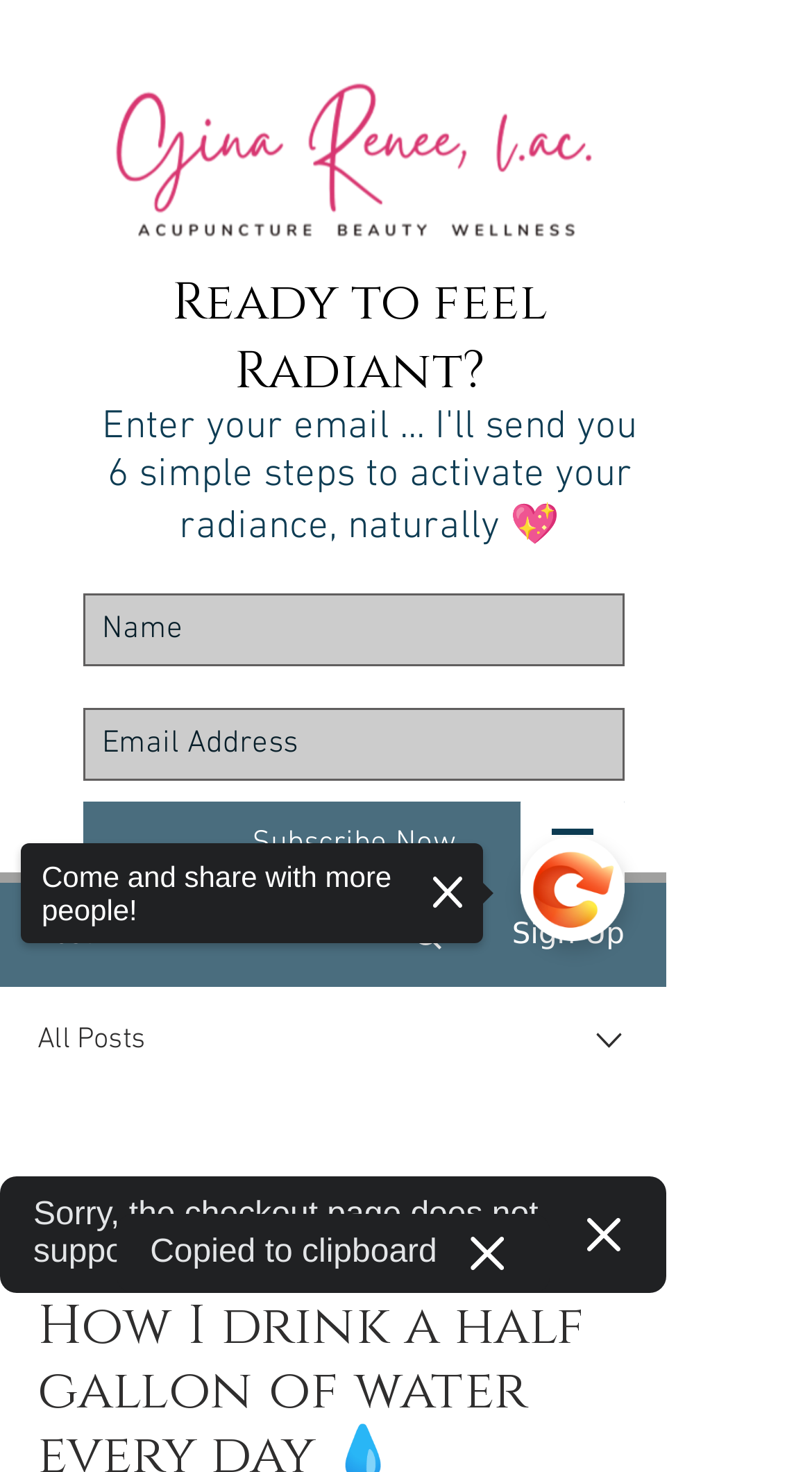How many links are there in the navigation menu?
Refer to the screenshot and answer in one word or phrase.

3